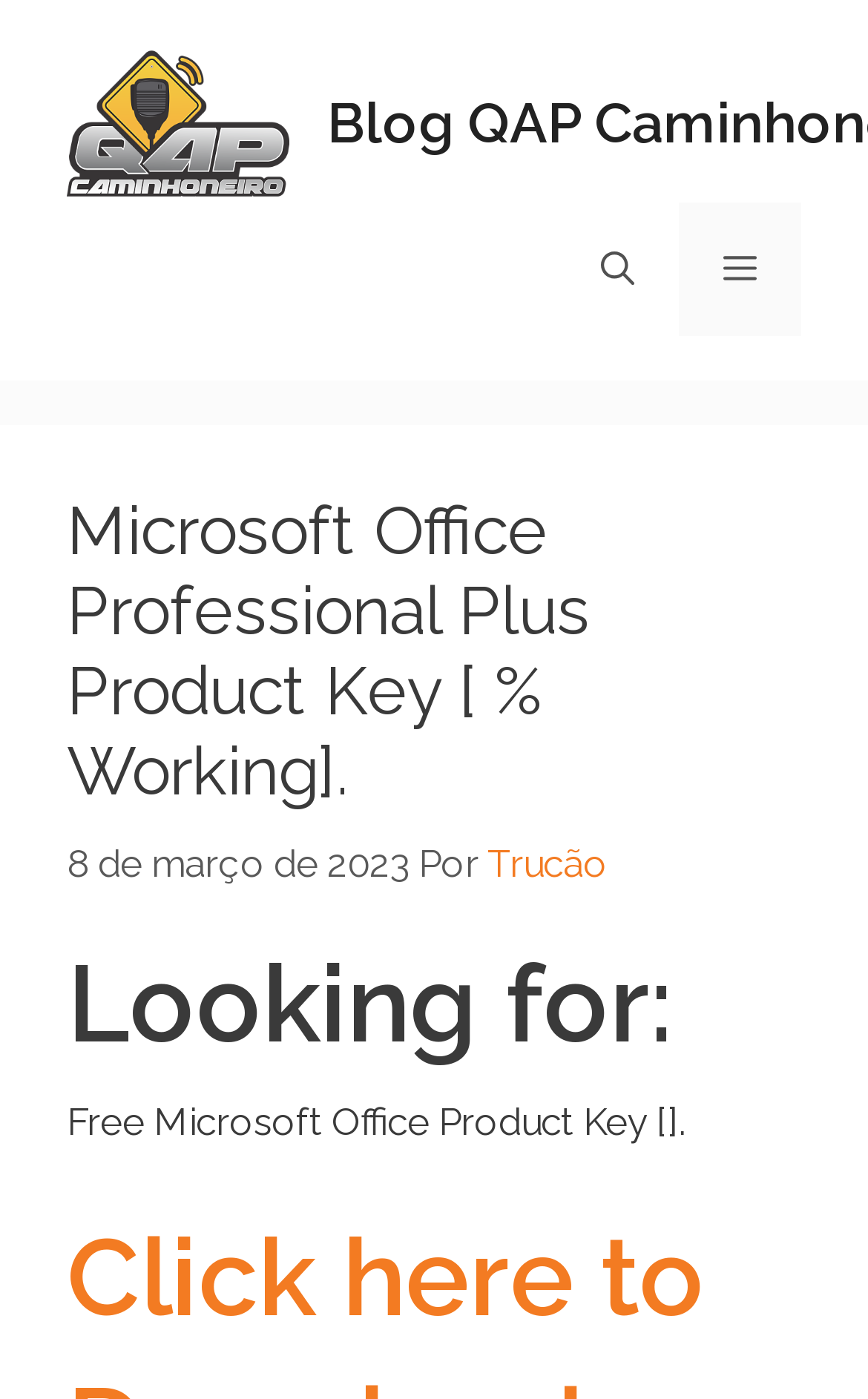Determine the bounding box for the UI element as described: "Times and detailsToggle". The coordinates should be represented as four float numbers between 0 and 1, formatted as [left, top, right, bottom].

None